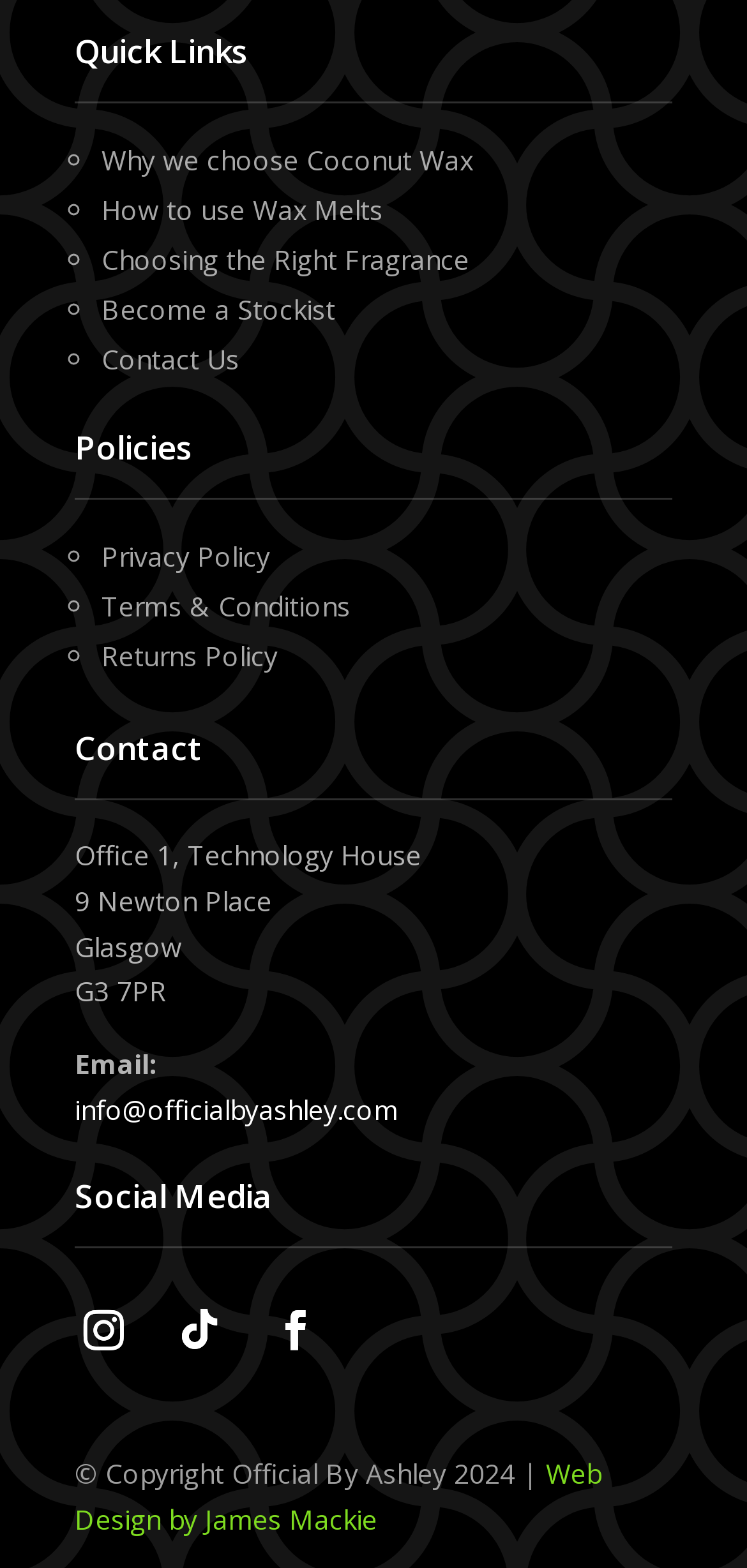What is the address of the office?
From the screenshot, provide a brief answer in one word or phrase.

Office 1, Technology House, 9 Newton Place, Glasgow, G3 7PR